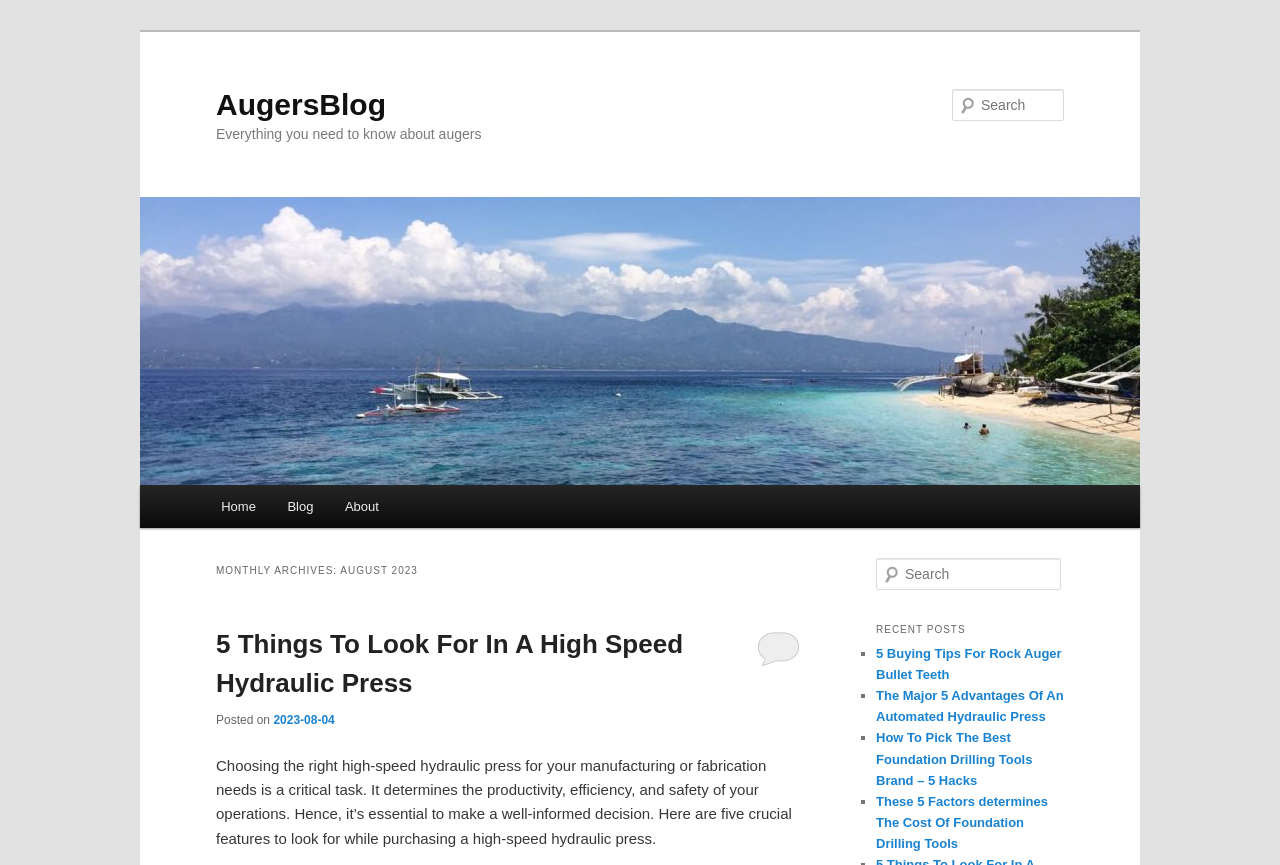Identify the bounding box coordinates for the UI element described by the following text: "parent_node: Search name="s" placeholder="Search"". Provide the coordinates as four float numbers between 0 and 1, in the format [left, top, right, bottom].

[0.684, 0.646, 0.829, 0.683]